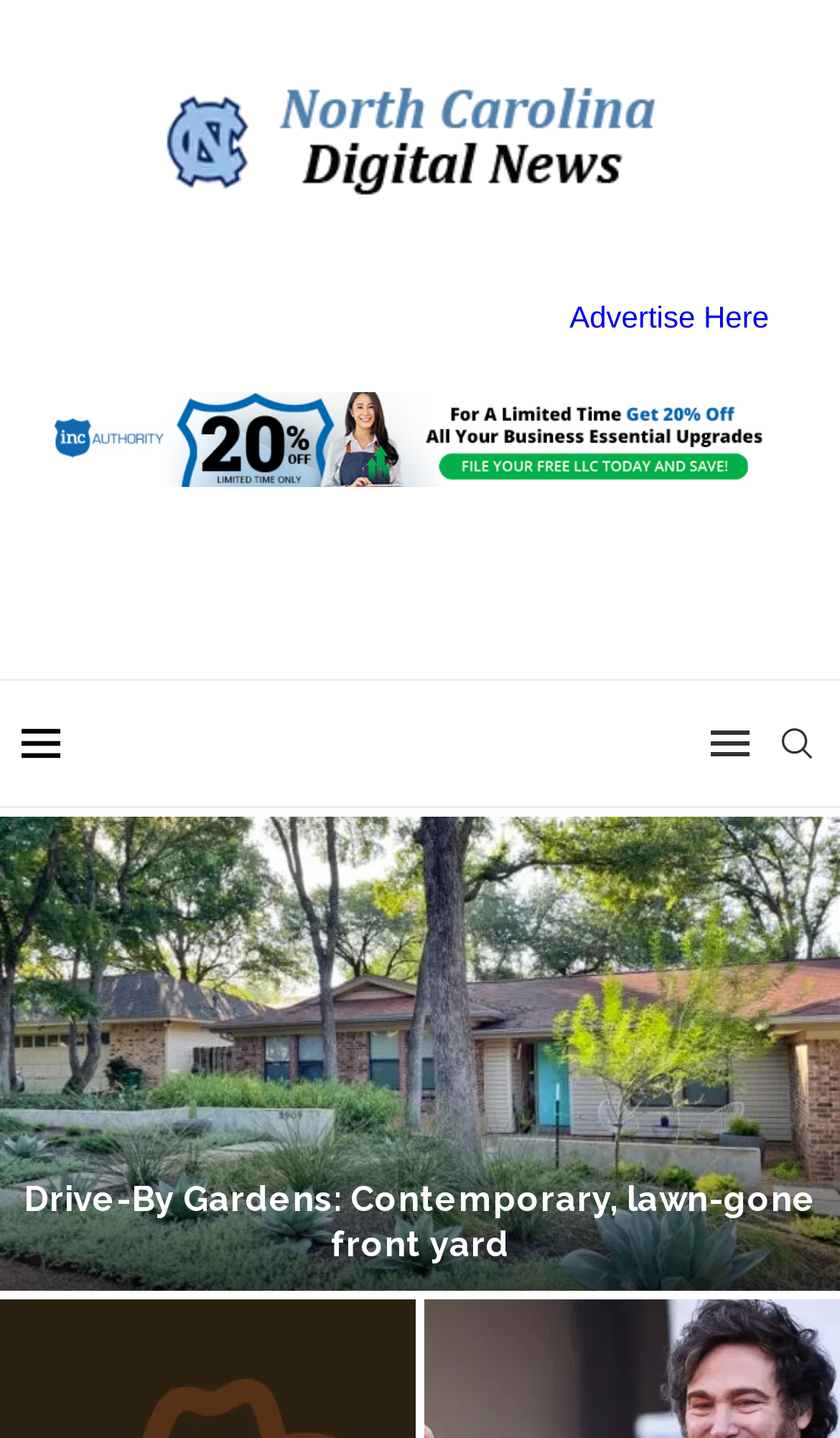Identify the bounding box coordinates for the UI element described as follows: "alt="North Carolina Digital News"". Ensure the coordinates are four float numbers between 0 and 1, formatted as [left, top, right, bottom].

[0.192, 0.06, 0.808, 0.136]